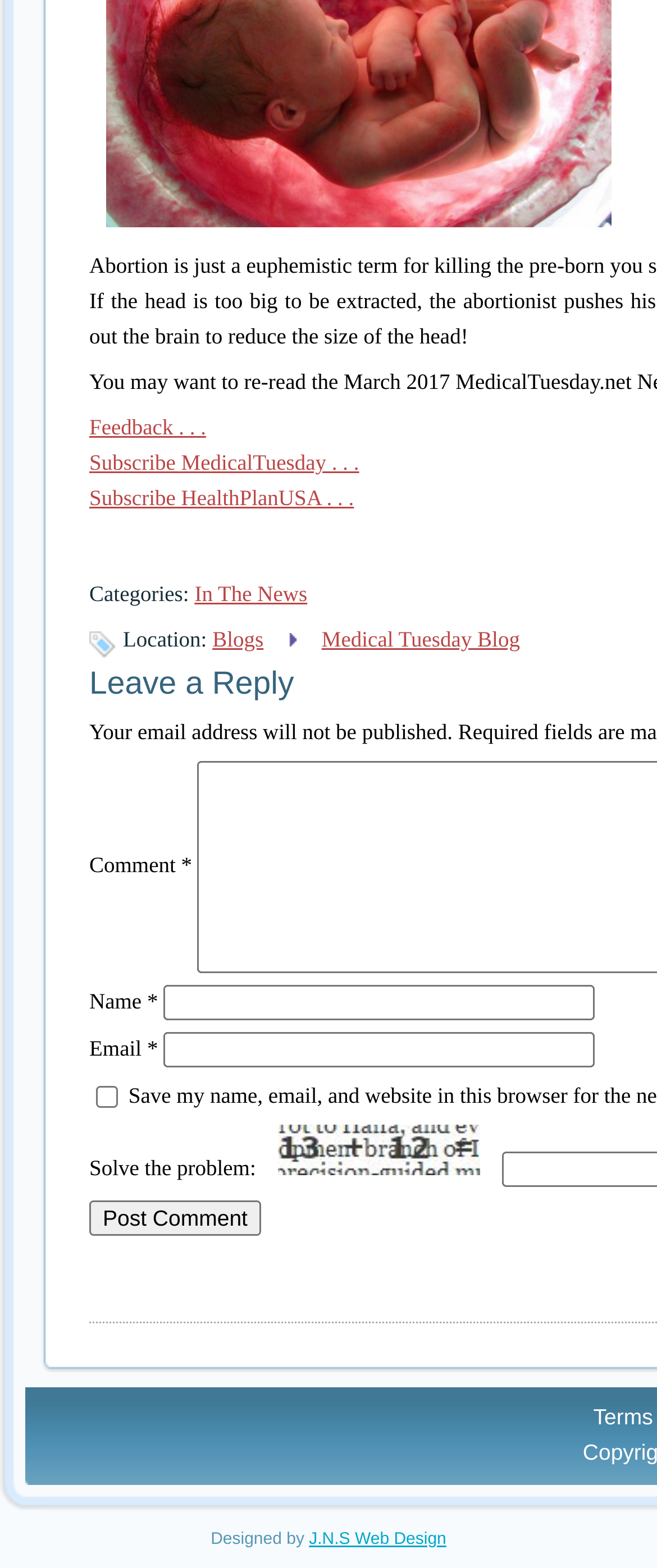Please give a succinct answer using a single word or phrase:
What is the function of the 'Post Comment' button?

Submit comment